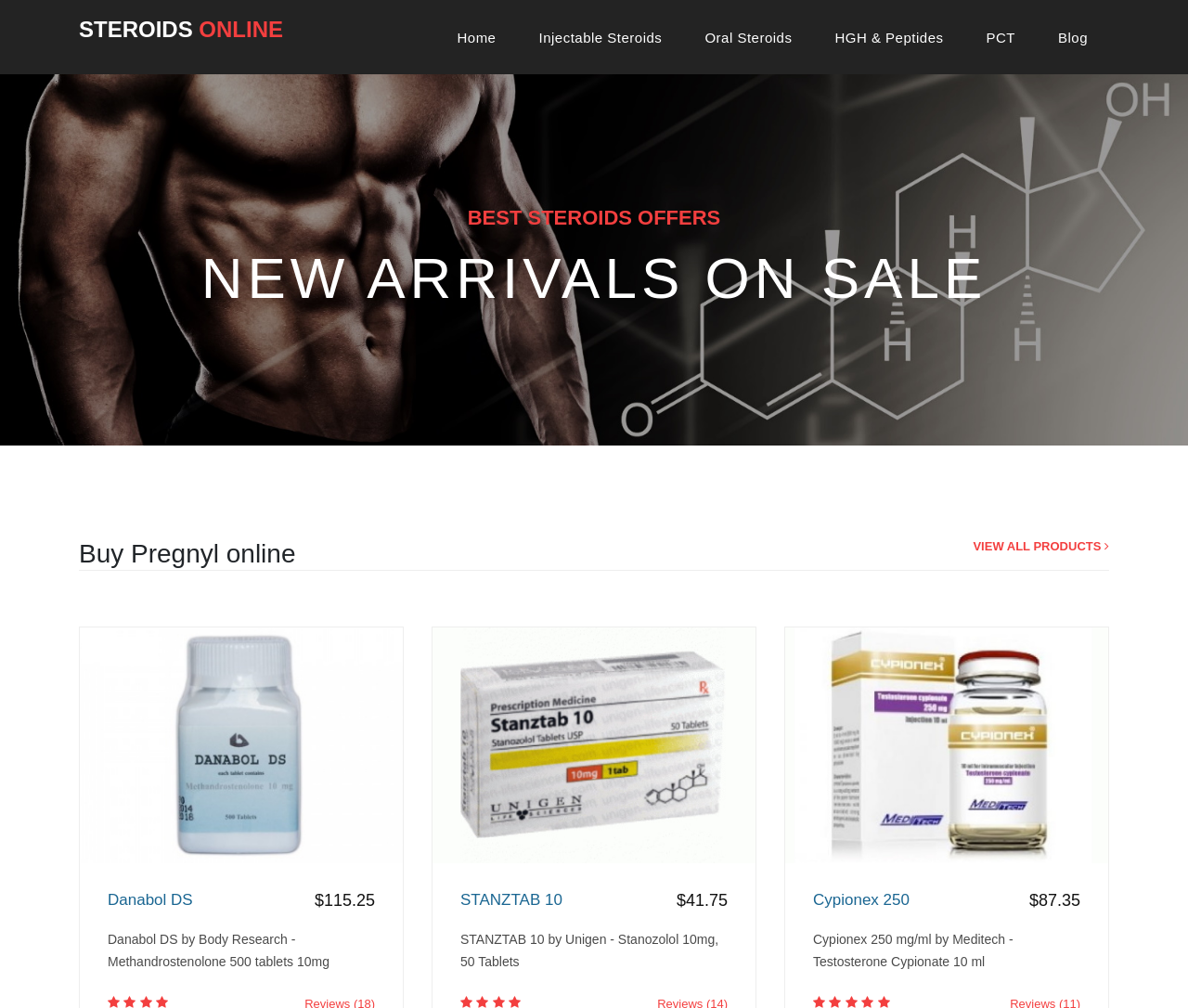Please determine the heading text of this webpage.

Buy Pregnyl online